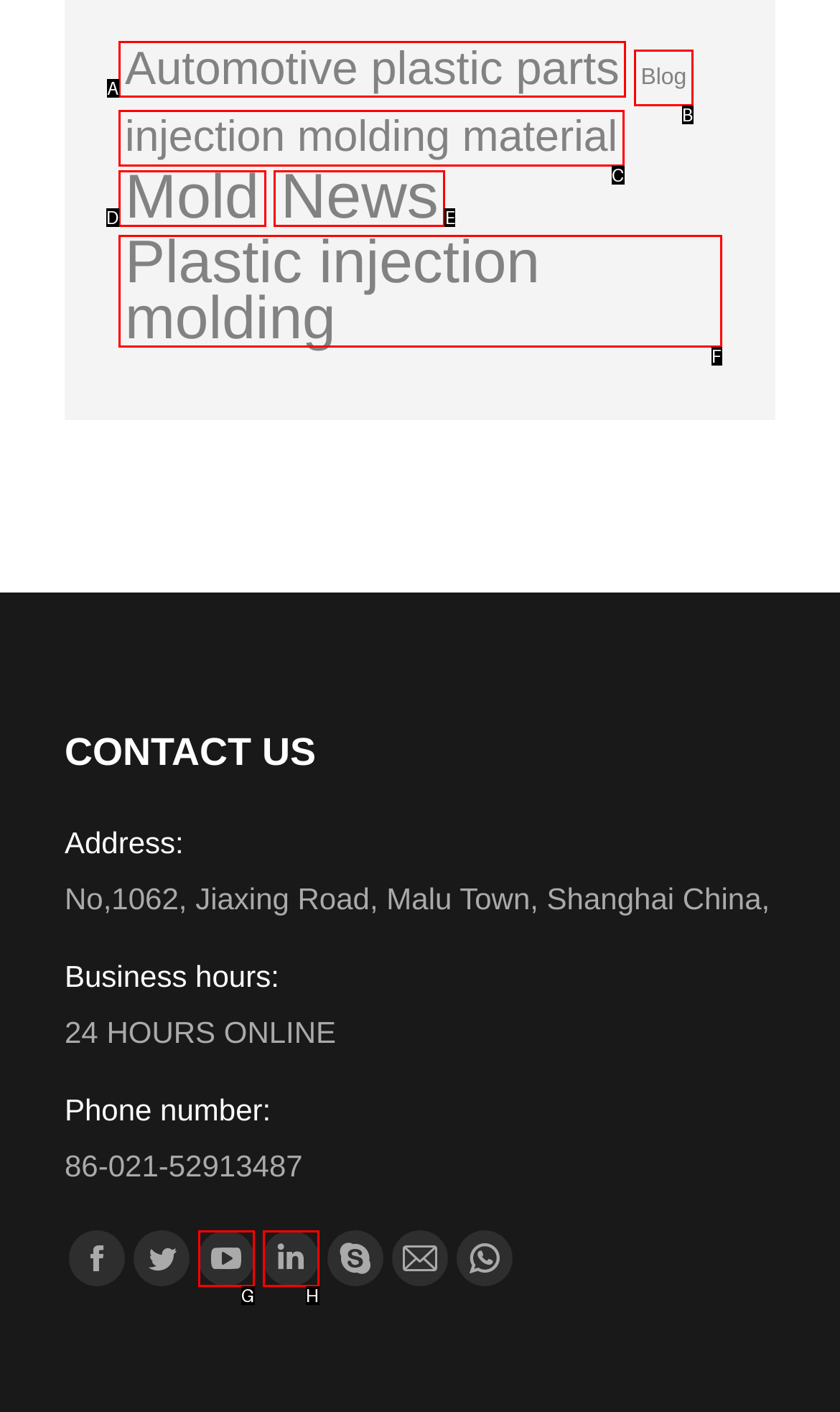Point out the HTML element that matches the following description: injection molding material
Answer with the letter from the provided choices.

C